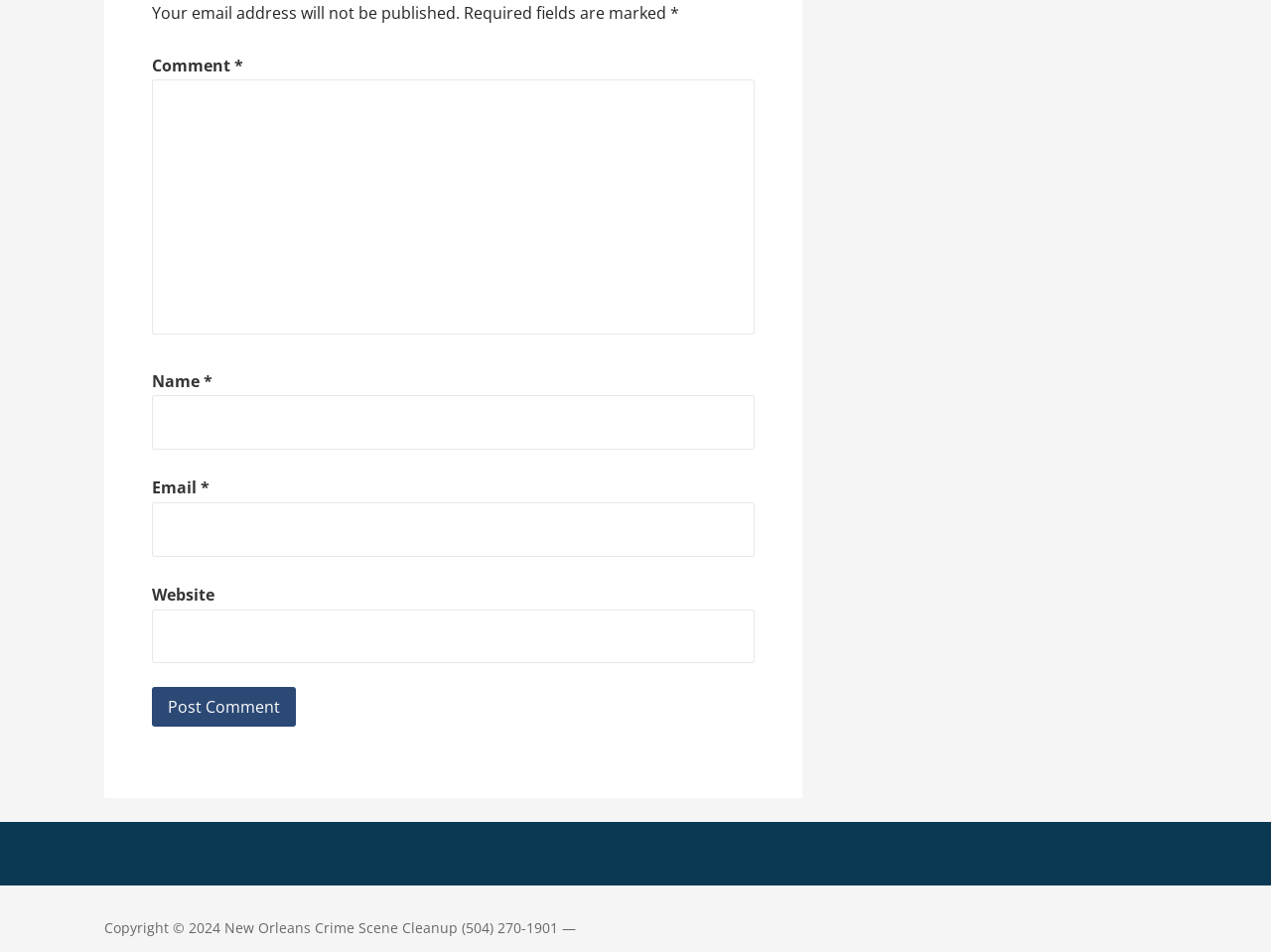Please respond to the question with a concise word or phrase:
Is the website field required?

No